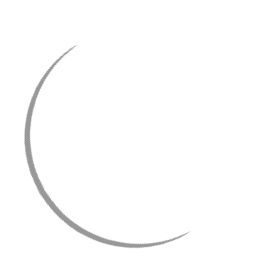Create a vivid and detailed description of the image.

The image showcases a charming **Interior Illusions Plus Blue Mini Ceramic Dog Piggy Bank**, designed for decorative and functional use. This delightful piggy bank stands **7.5 inches tall** and is crafted from high-quality ceramic, featuring a vibrant blue finish. As an enchanting addition to any room, it serves both as a playful accent and a practical savings solution. The bank's playful design appeals to both children and adults, making it a perfect gift or home decor item. The product is currently listed for **$39.95** but is marked as **SOLD OUT**, indicating its popularity among customers.